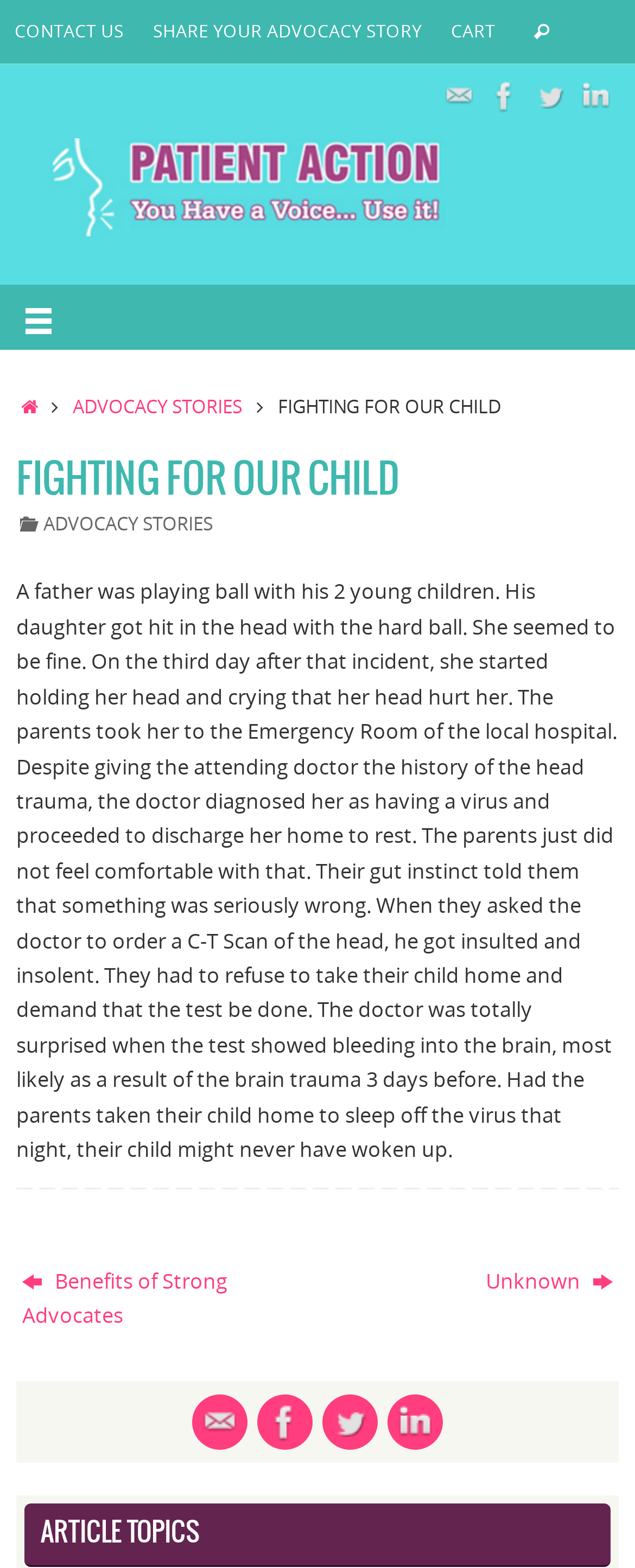Based on the element description "Home", predict the bounding box coordinates of the UI element.

[0.026, 0.251, 0.066, 0.267]